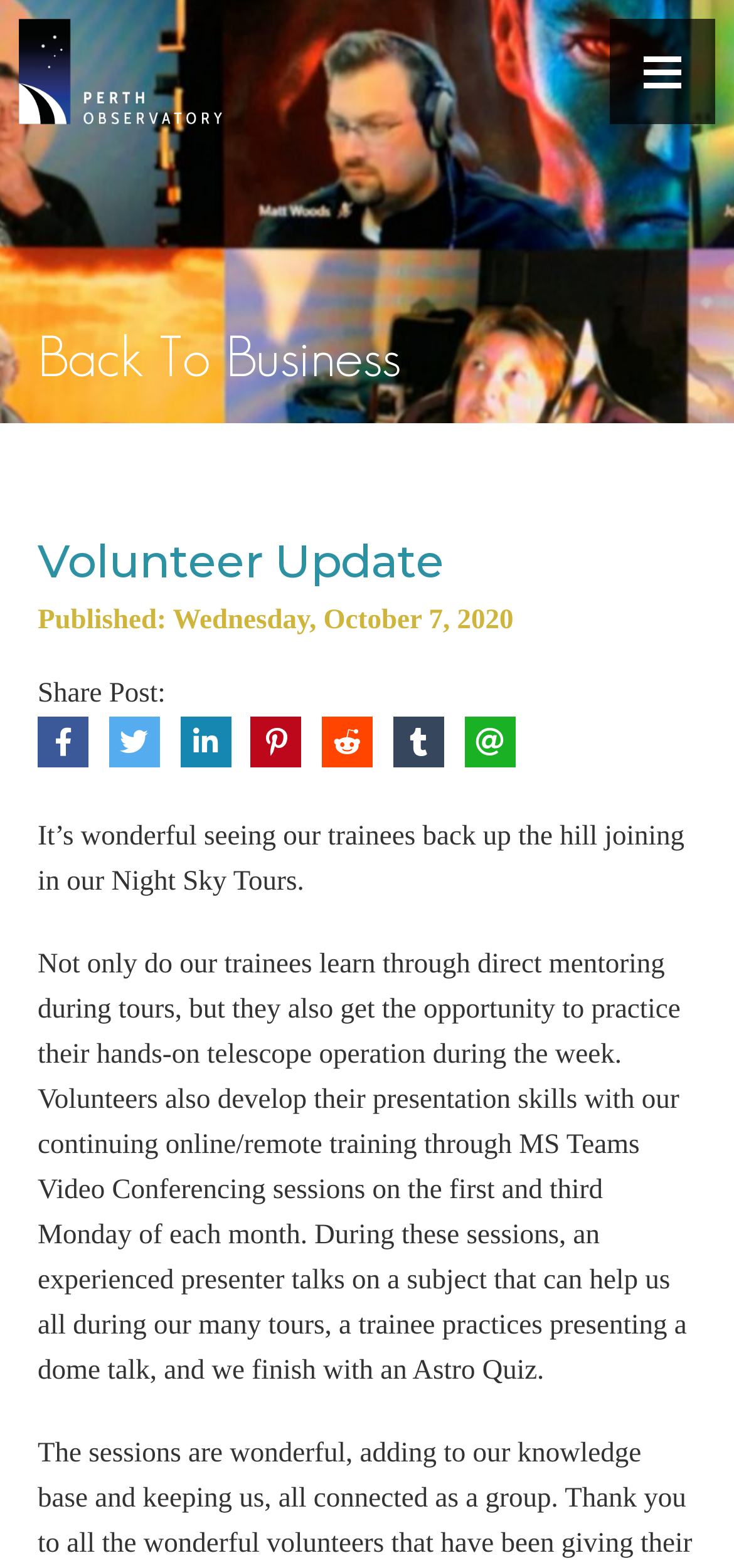Determine the bounding box coordinates of the clickable element to achieve the following action: 'Read more about Night Sky Tours'. Provide the coordinates as four float values between 0 and 1, formatted as [left, top, right, bottom].

[0.051, 0.524, 0.932, 0.572]